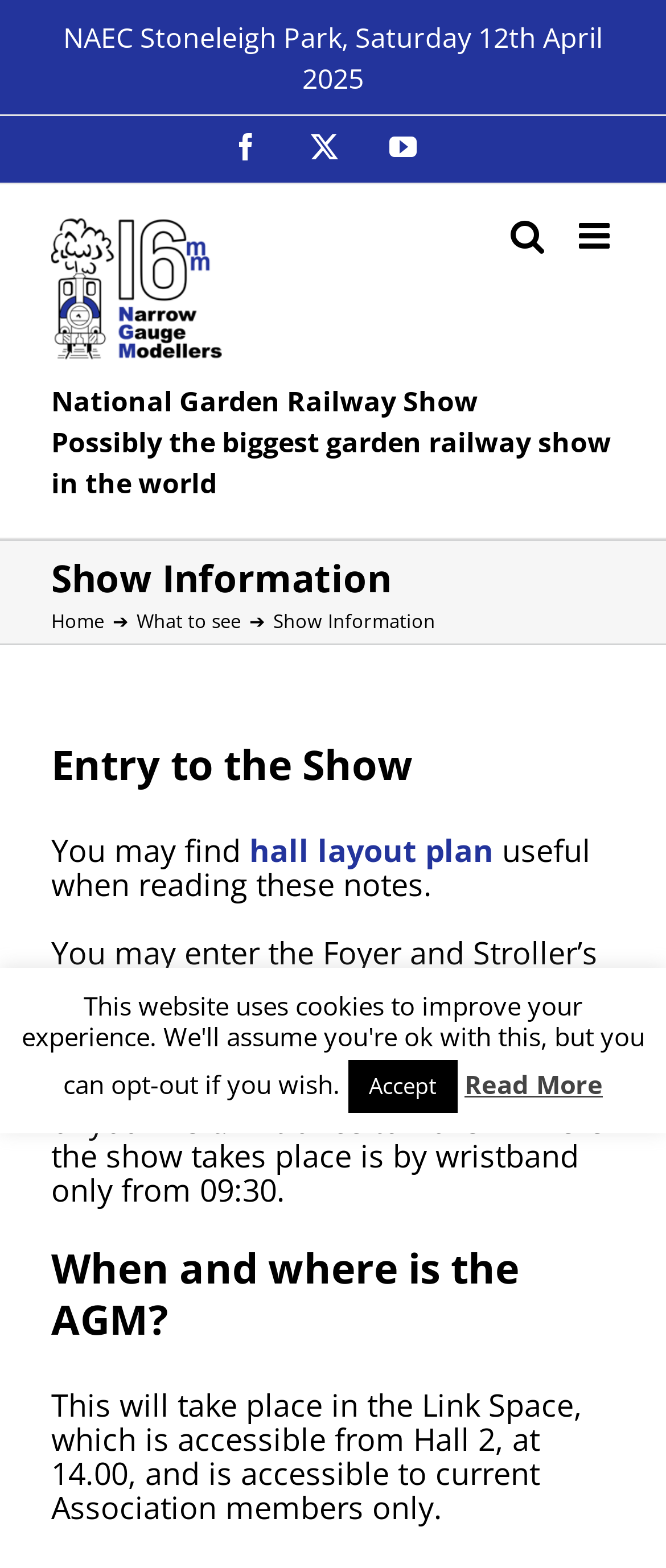Respond with a single word or phrase to the following question: What time is the AGM?

14.00